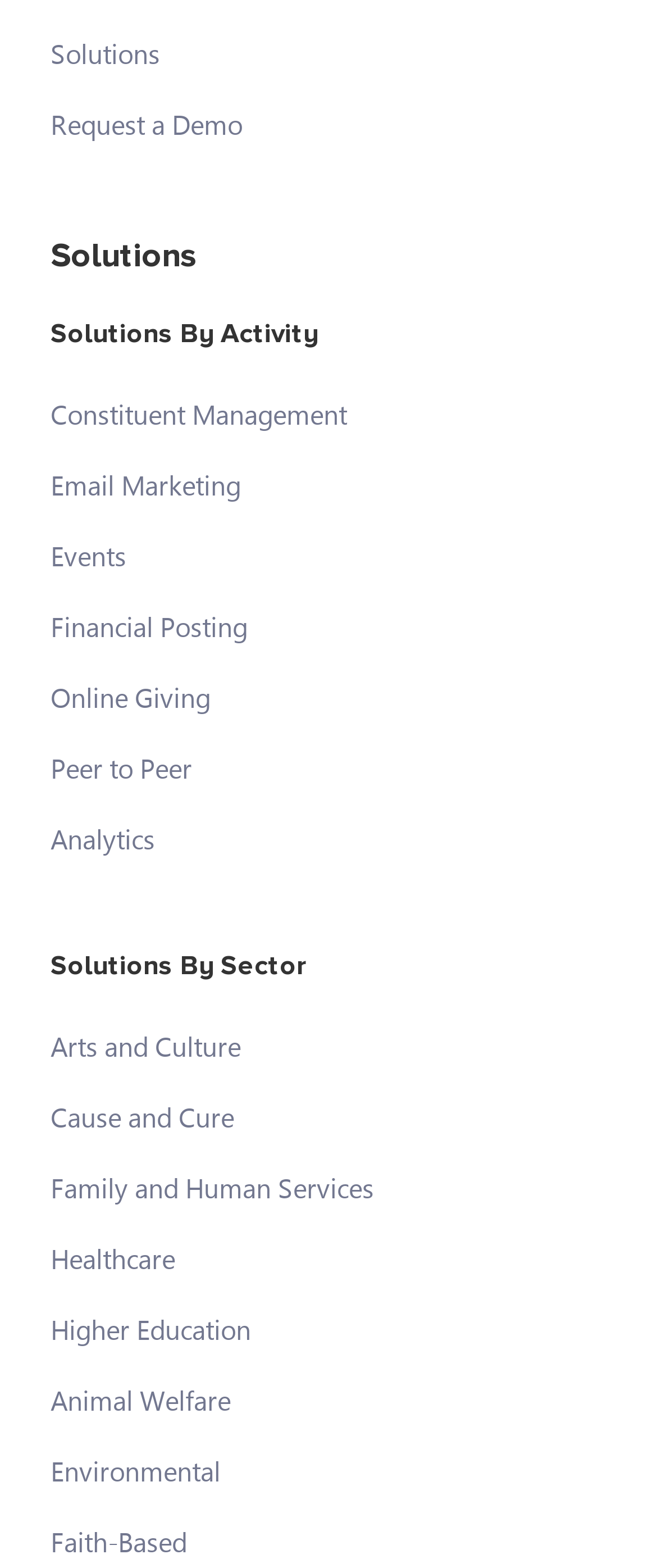How many links are there under 'Solutions By Activity'?
Please provide a comprehensive answer based on the visual information in the image.

There are 7 links under the 'Solutions By Activity' heading on this webpage. These links are 'Constituent Management', 'Email Marketing', 'Events', 'Financial Posting', 'Online Giving', 'Peer to Peer', and 'Analytics'. This can be determined by counting the number of links under the 'Solutions By Activity' heading.